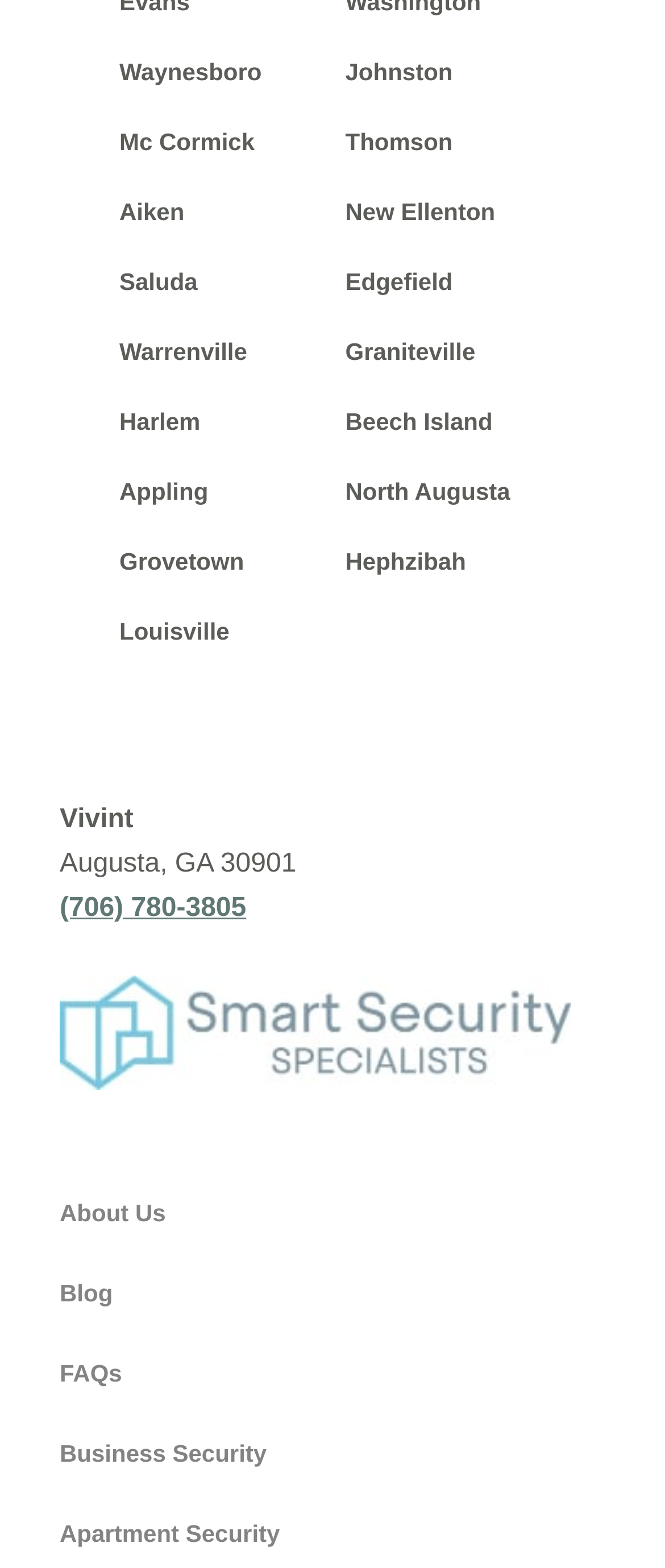Look at the image and write a detailed answer to the question: 
What is the phone number?

The phone number is (706) 780-3805, which is mentioned in the link element with bounding box coordinates [0.09, 0.57, 0.37, 0.588]